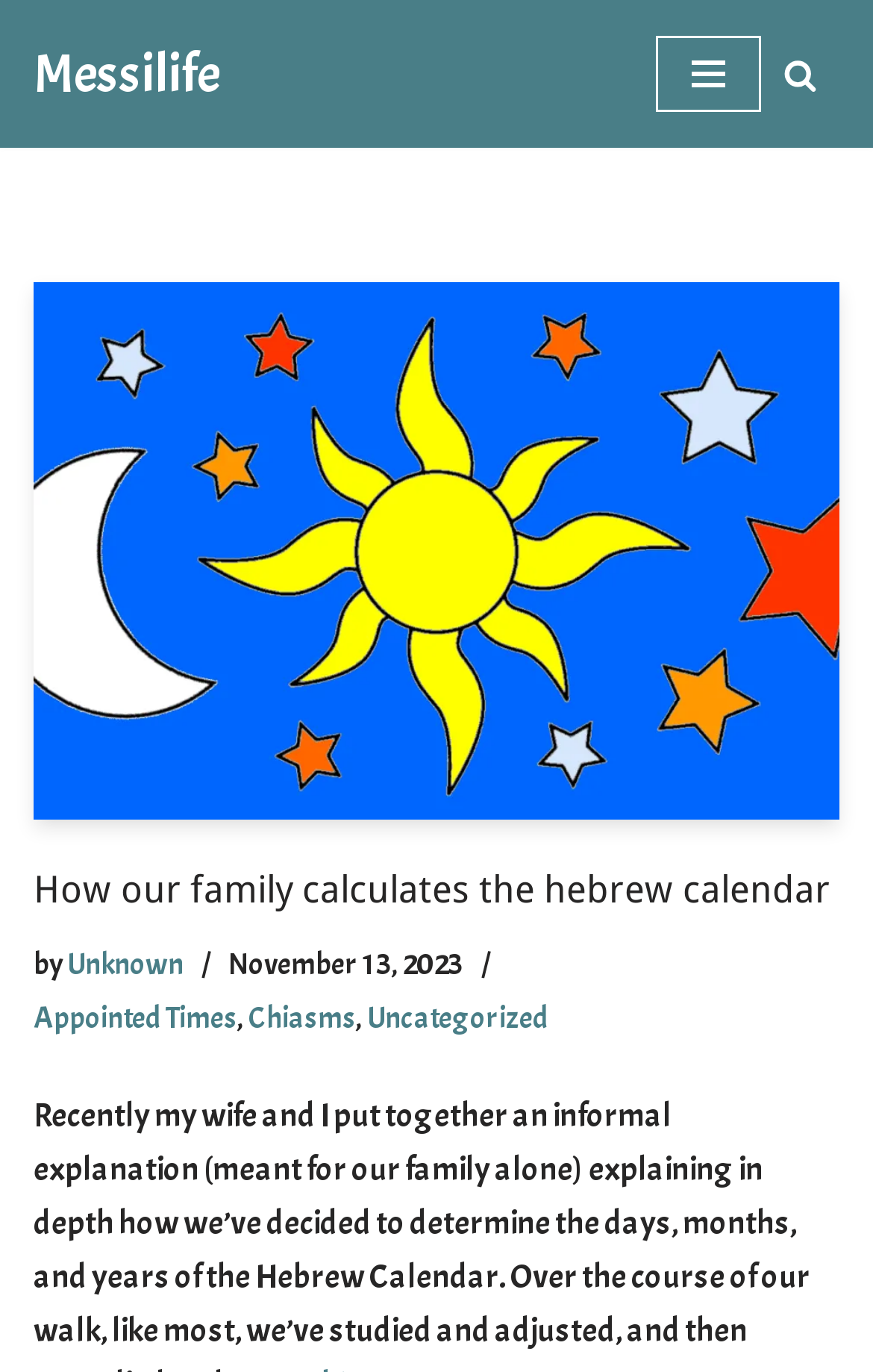Determine the bounding box coordinates of the clickable element to complete this instruction: "View the Appointed Times category". Provide the coordinates in the format of four float numbers between 0 and 1, [left, top, right, bottom].

[0.038, 0.729, 0.272, 0.757]